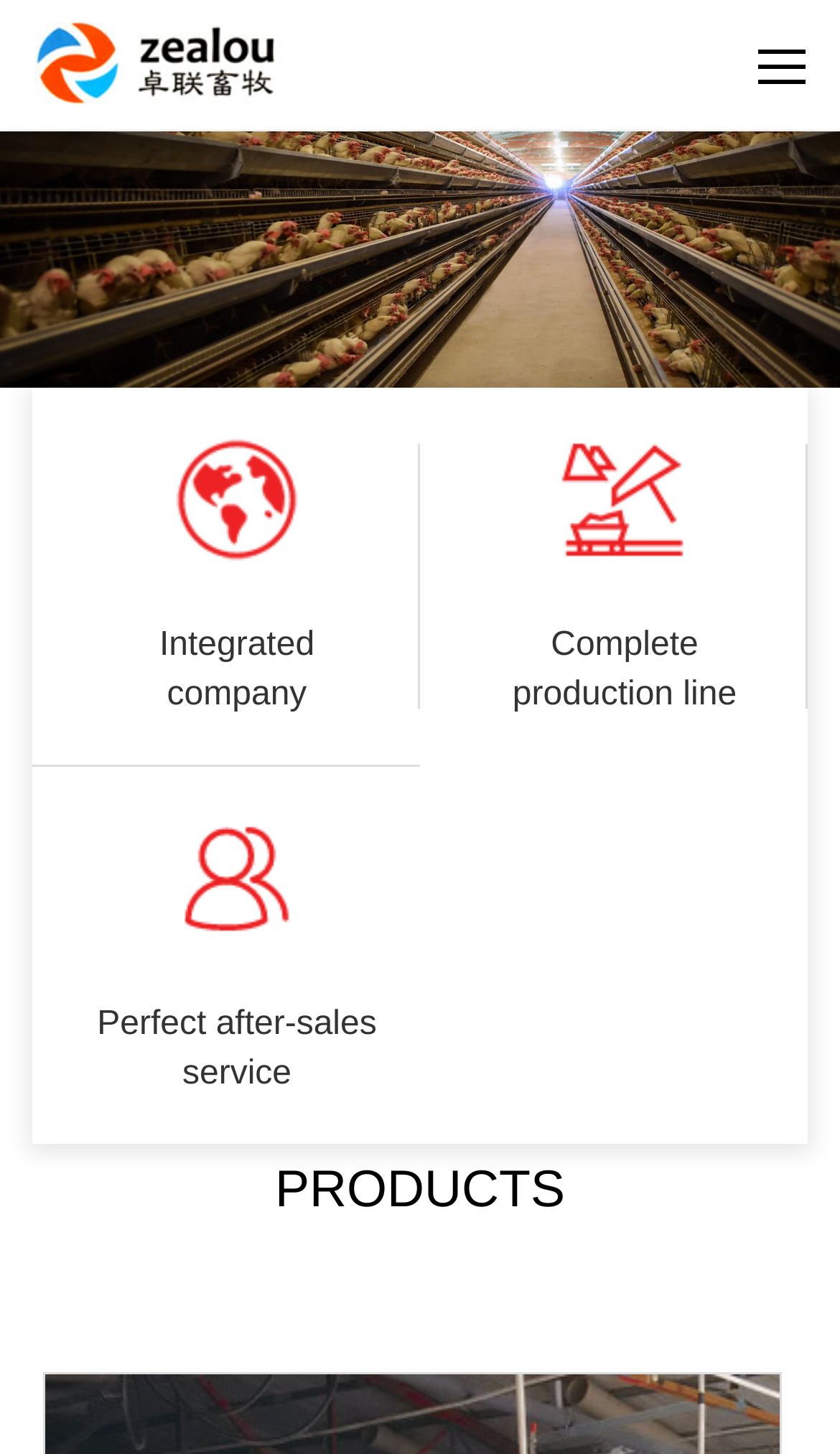What is the company's strength in terms of service?
Based on the image, respond with a single word or phrase.

Perfect after-sales service